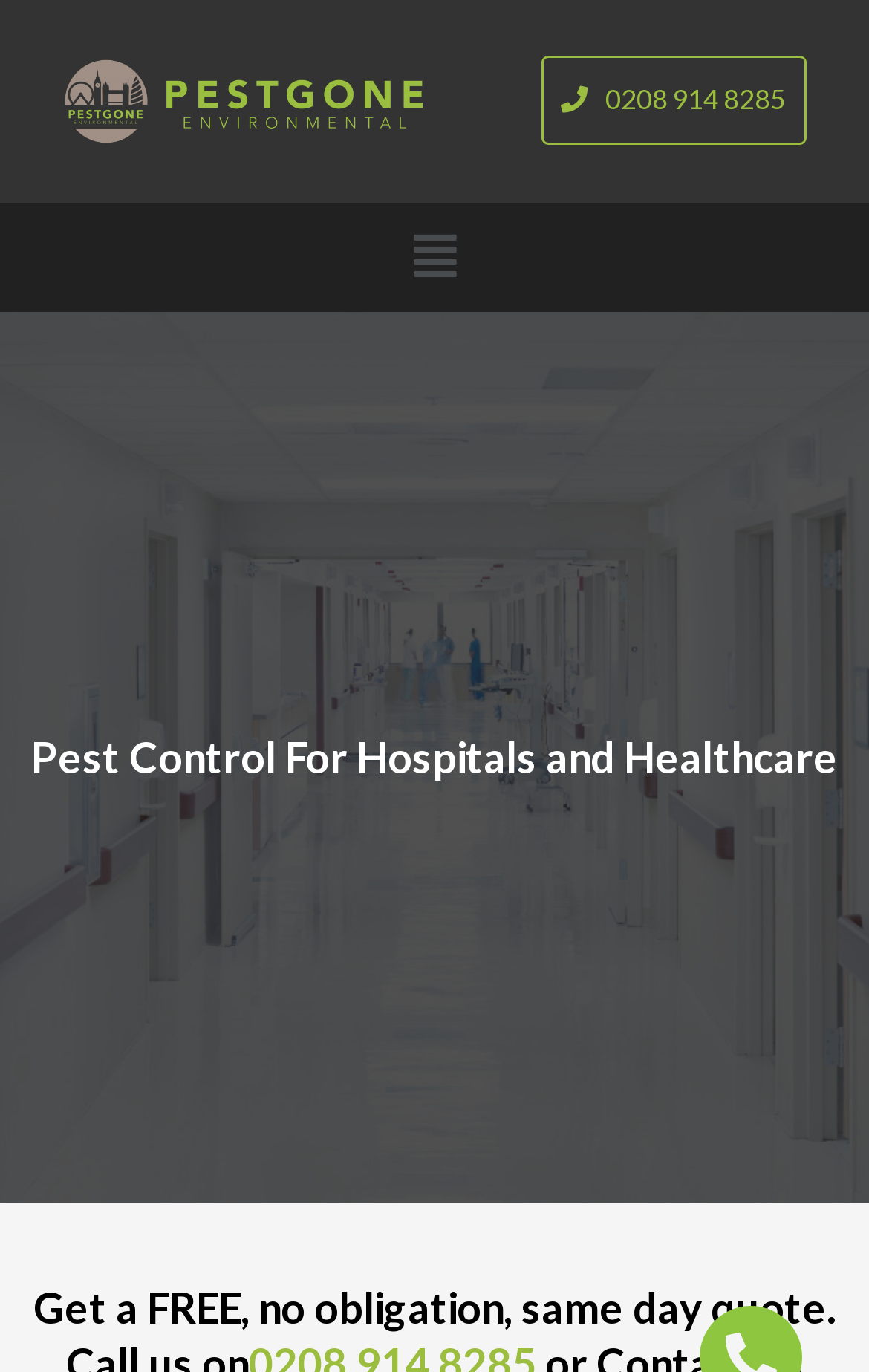Provide the bounding box coordinates of the HTML element this sentence describes: "Menu".

[0.456, 0.157, 0.544, 0.218]